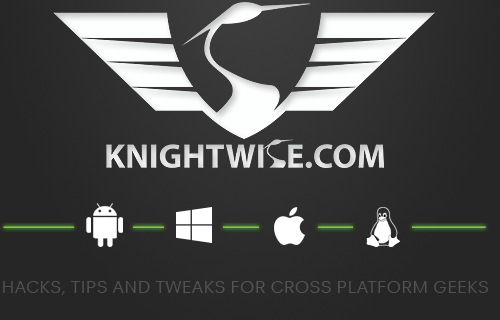Provide an in-depth description of the image.

The image features the logo of Knightwise.com, prominently displaying a stylized bird emblem flanked by sleek wings. Beneath the logo, a series of icons represent various operating systems and platforms: Android, Windows, macOS (Apple), and Linux, which are connected by a continuous green line, symbolizing cross-platform compatibility. The tagline "Hacks, Tips and Tweaks for Cross Platform Geeks" emphasizes the website’s focus on providing resources and information for tech enthusiasts who navigate multiple operating systems. The dark background enhances the modern aesthetic of the design, making the logo and icons stand out.